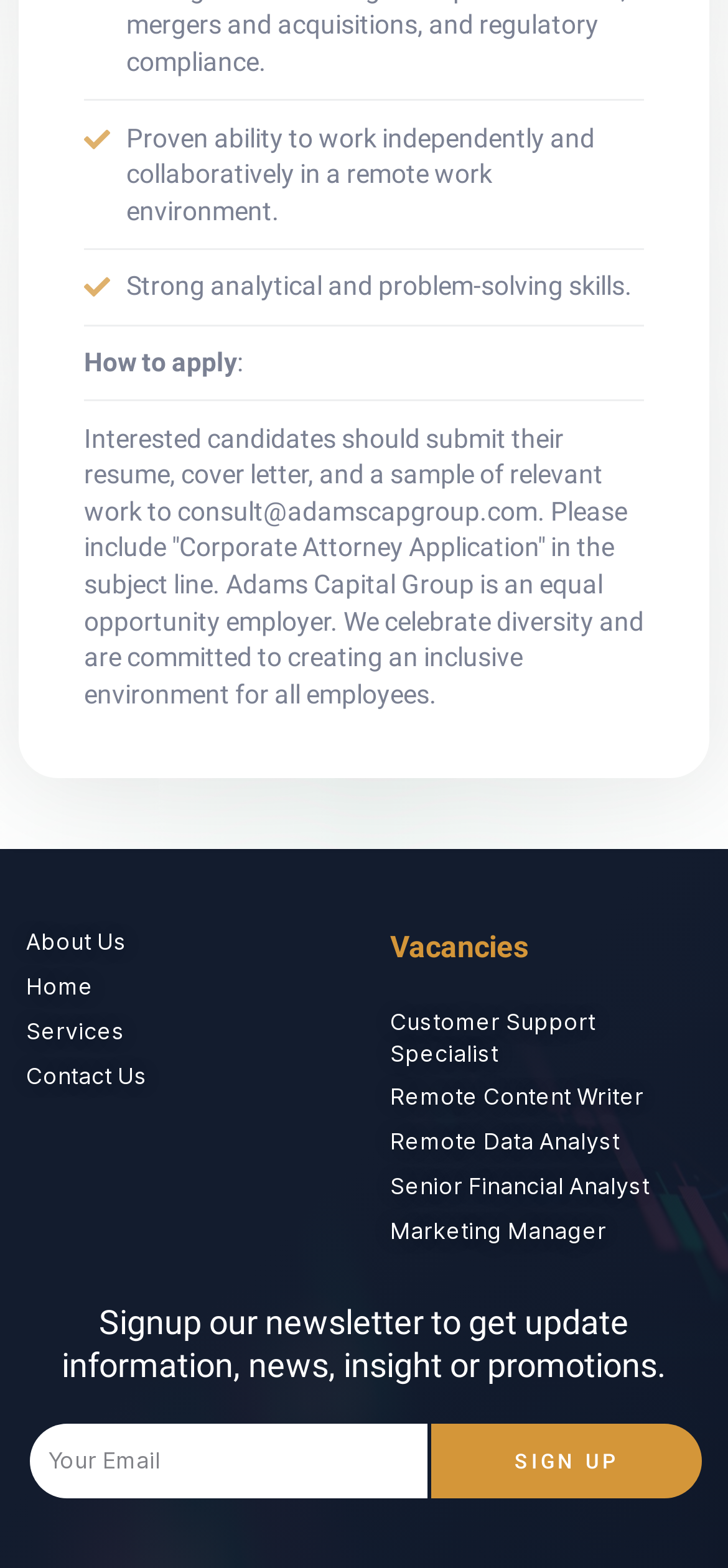Can you find the bounding box coordinates for the element that needs to be clicked to execute this instruction: "Submit your email to signup for the newsletter"? The coordinates should be given as four float numbers between 0 and 1, i.e., [left, top, right, bottom].

[0.041, 0.908, 0.588, 0.956]